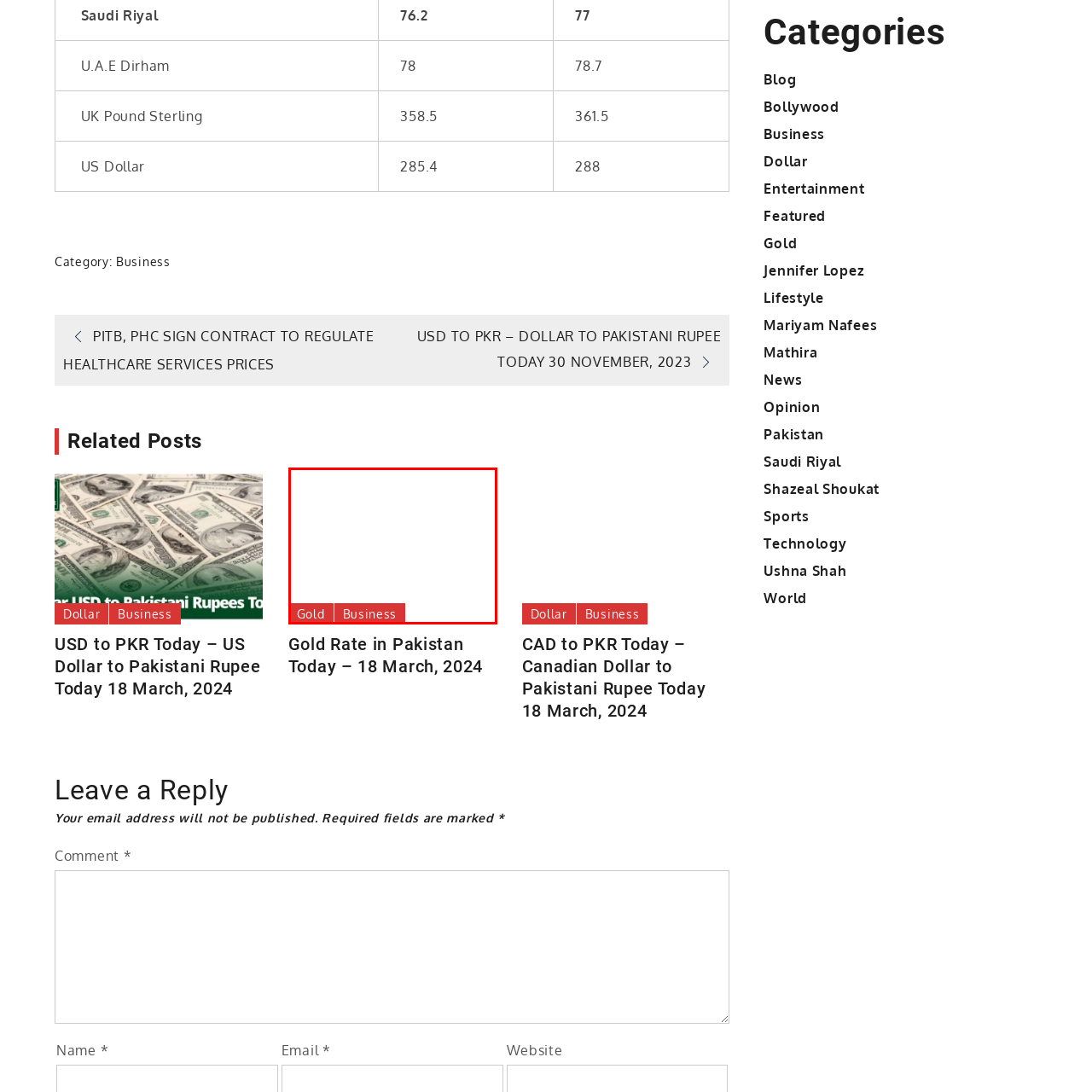Offer a comprehensive description of the image enclosed by the red box.

In this image, vibrant rectangular buttons labeled "Gold" and "Business" are presented, indicating different categories likely related to financial topics or market updates. The "Gold" button suggests a focus on precious metals and their current rates, while the "Business" button points towards broader economic news or resources. The bold red background of the buttons enhances visibility and draws attention, catering to users seeking specific information related to these important financial sectors.